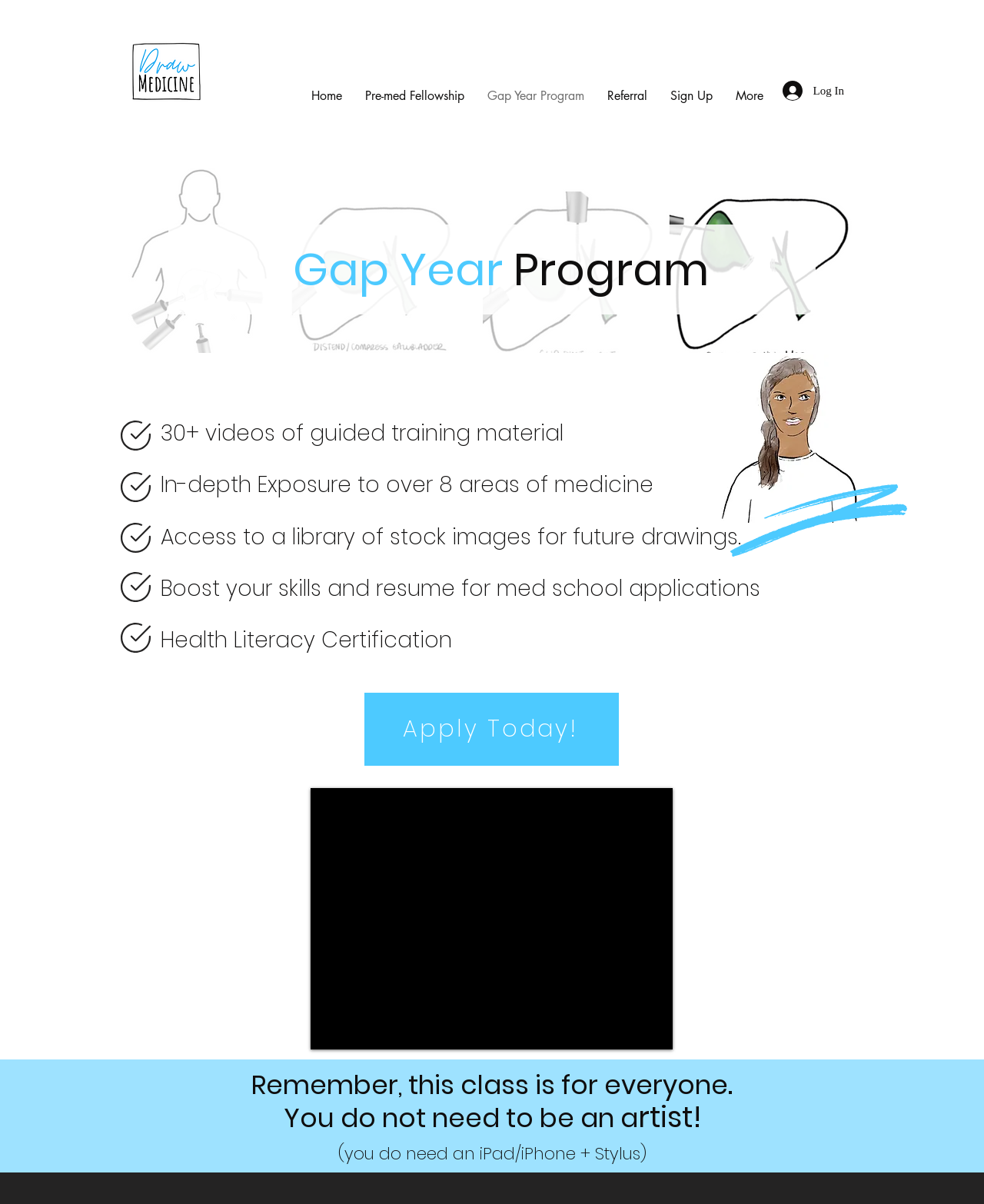How many areas of medicine are covered in the program?
Please provide a single word or phrase answer based on the image.

8